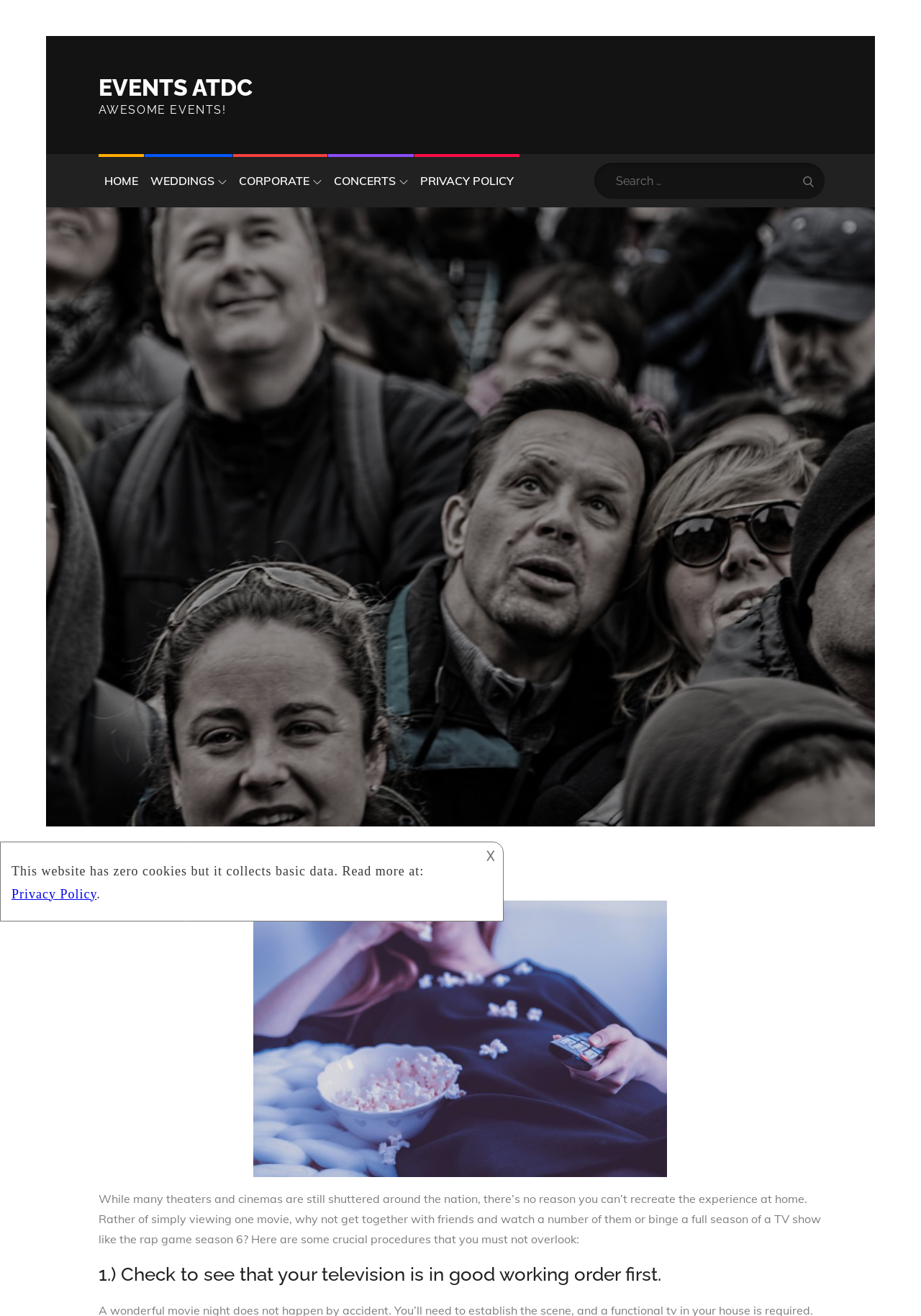Please provide a comprehensive answer to the question below using the information from the image: What is the topic of the article?

I inferred the topic of the article by reading the StaticText element with the text 'While many theaters and cinemas are still shuttered around the nation, there’s no reason you can’t recreate the experience at home...', which suggests that the article is about hosting a movie night at home.